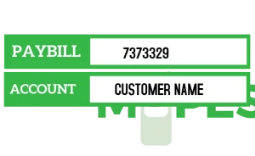What is the purpose of this graphic?
Refer to the image and give a detailed response to the question.

This graphic serves as a guide for customers who wish to make payments using M-Pesa, providing them with the necessary information to ensure a smooth transaction process.